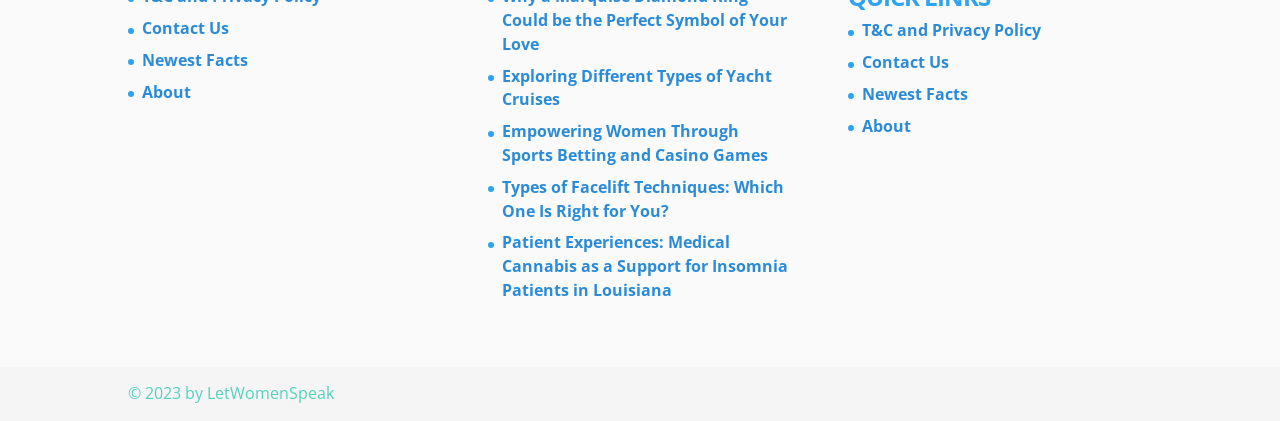Determine the bounding box coordinates of the clickable element to complete this instruction: "learn about Patient Experiences: Medical Cannabis as a Support for Insomnia Patients in Louisiana". Provide the coordinates in the format of four float numbers between 0 and 1, [left, top, right, bottom].

[0.392, 0.549, 0.616, 0.715]